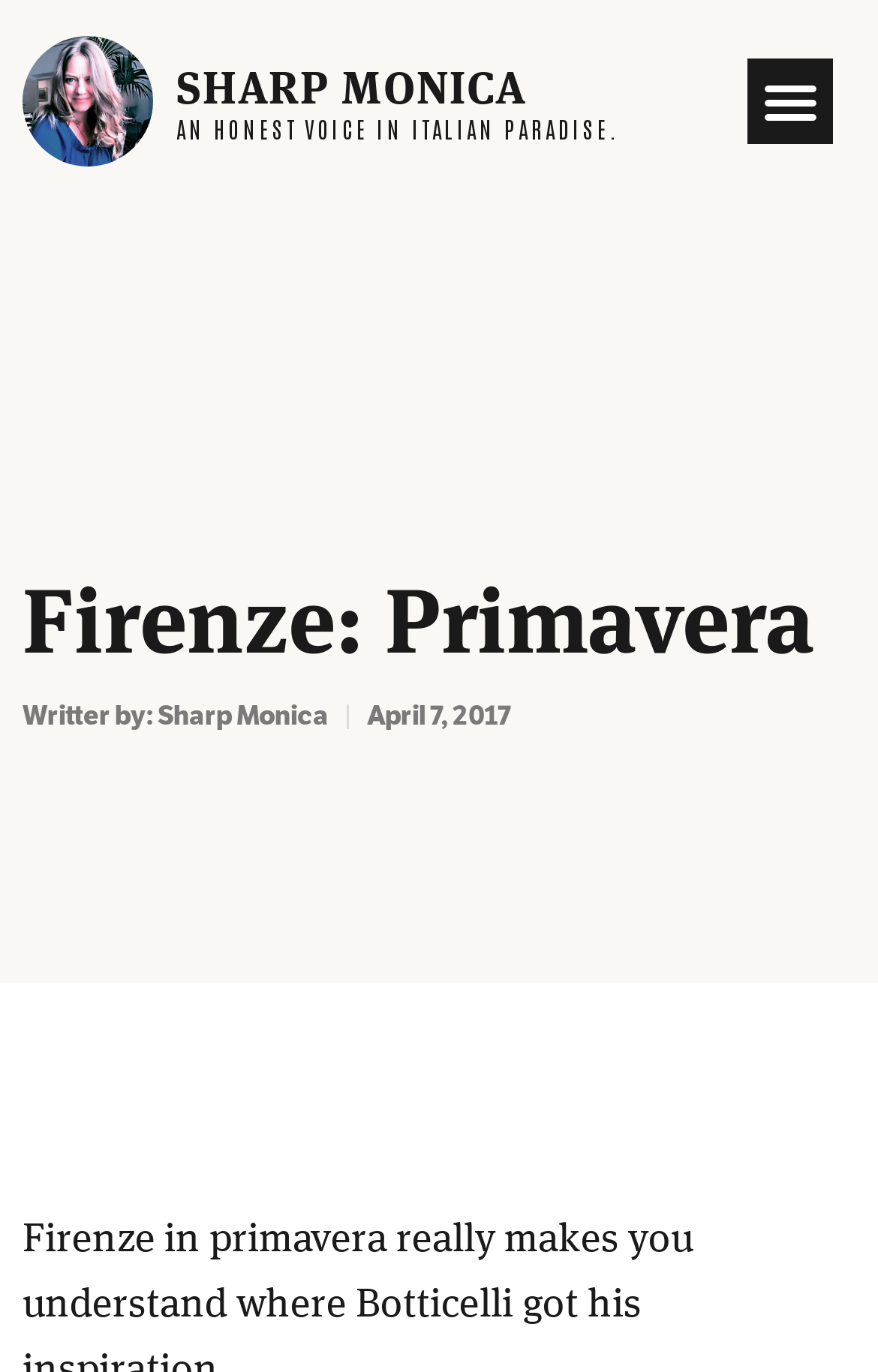When was the article written?
Answer the question with detailed information derived from the image.

I found the answer by looking at the StaticText element with the text 'April 7, 2017', which is likely to be the date of the article.